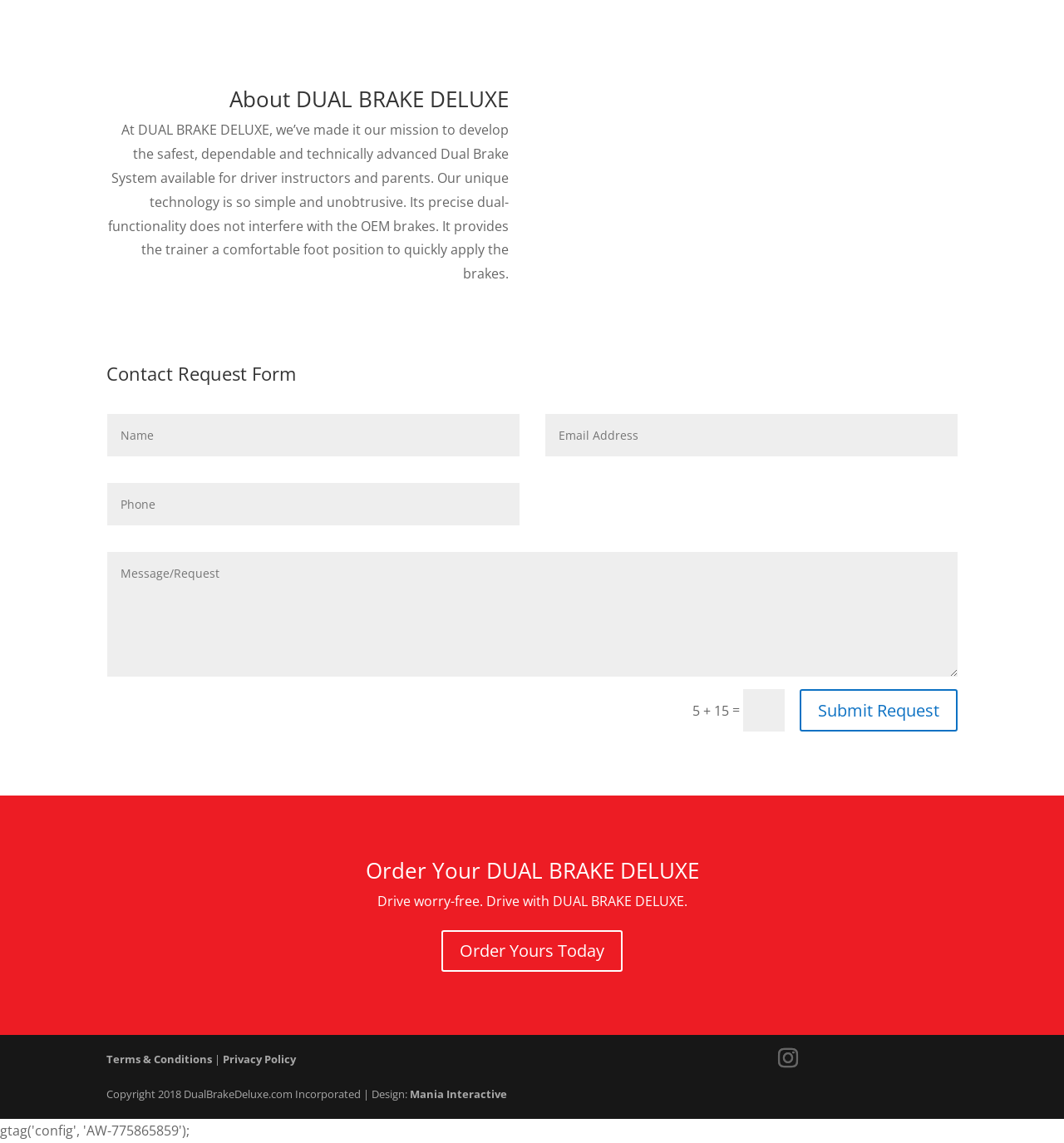What is the company's mission?
Look at the screenshot and respond with a single word or phrase.

Develop safest Dual Brake System